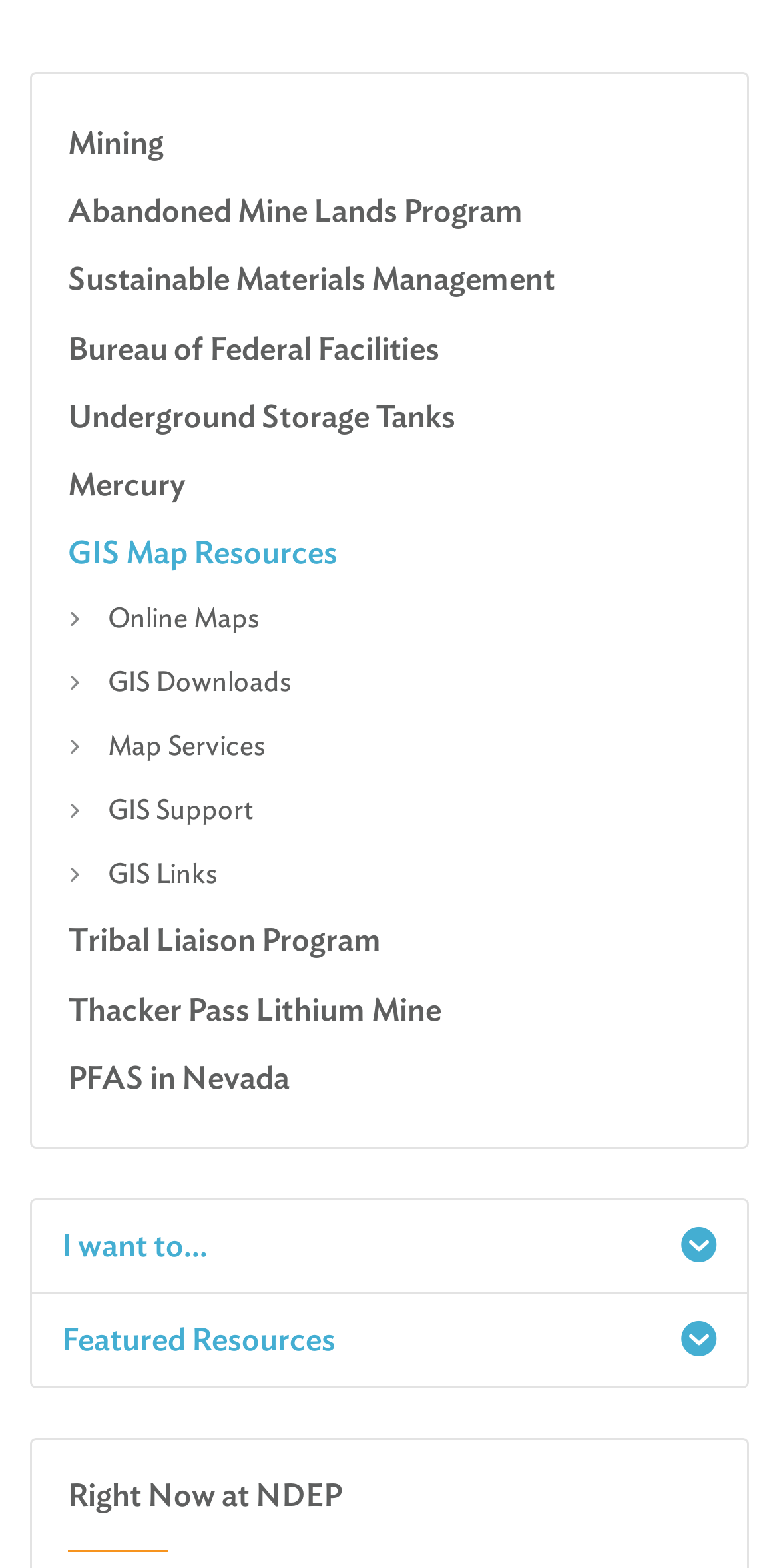Identify the bounding box of the HTML element described here: "Thacker Pass Lithium Mine". Provide the coordinates as four float numbers between 0 and 1: [left, top, right, bottom].

[0.087, 0.631, 0.567, 0.655]